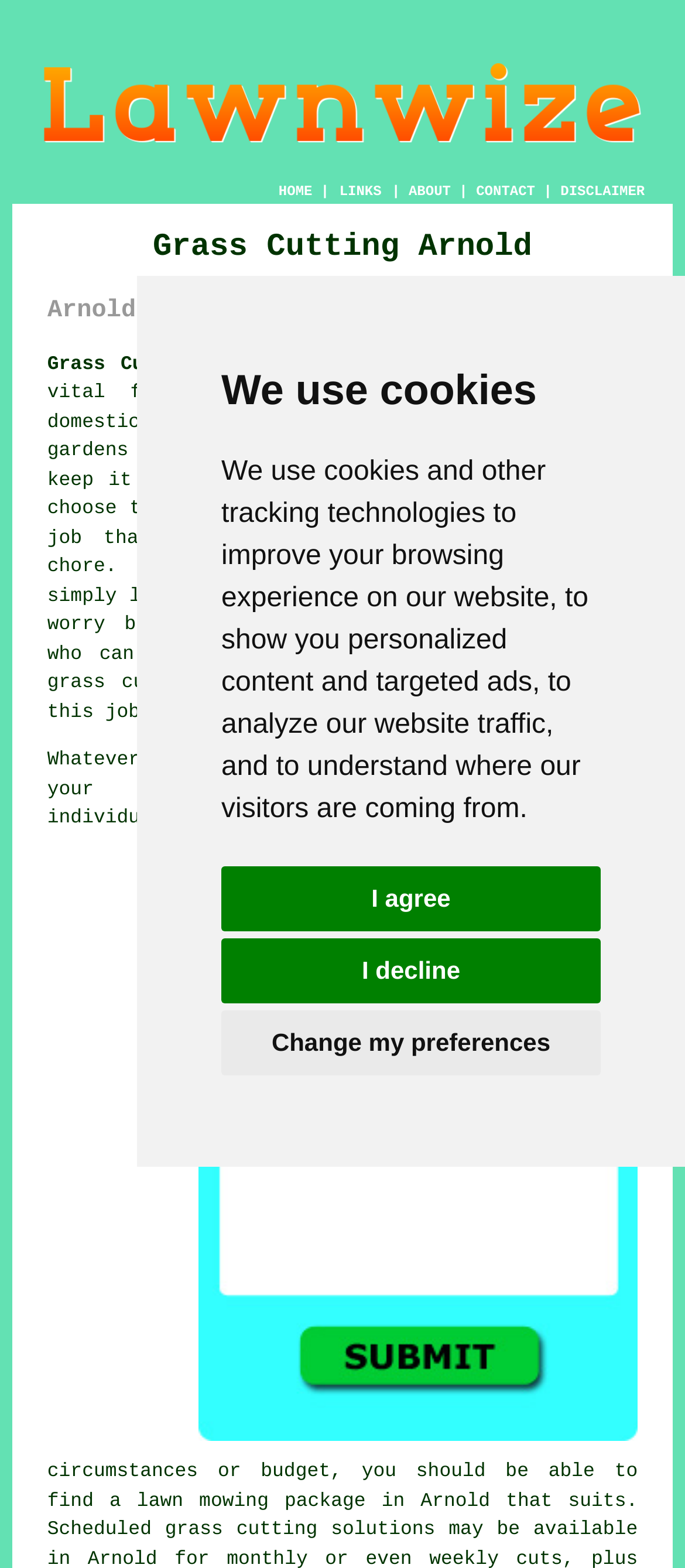Extract the text of the main heading from the webpage.

Grass Cutting Arnold